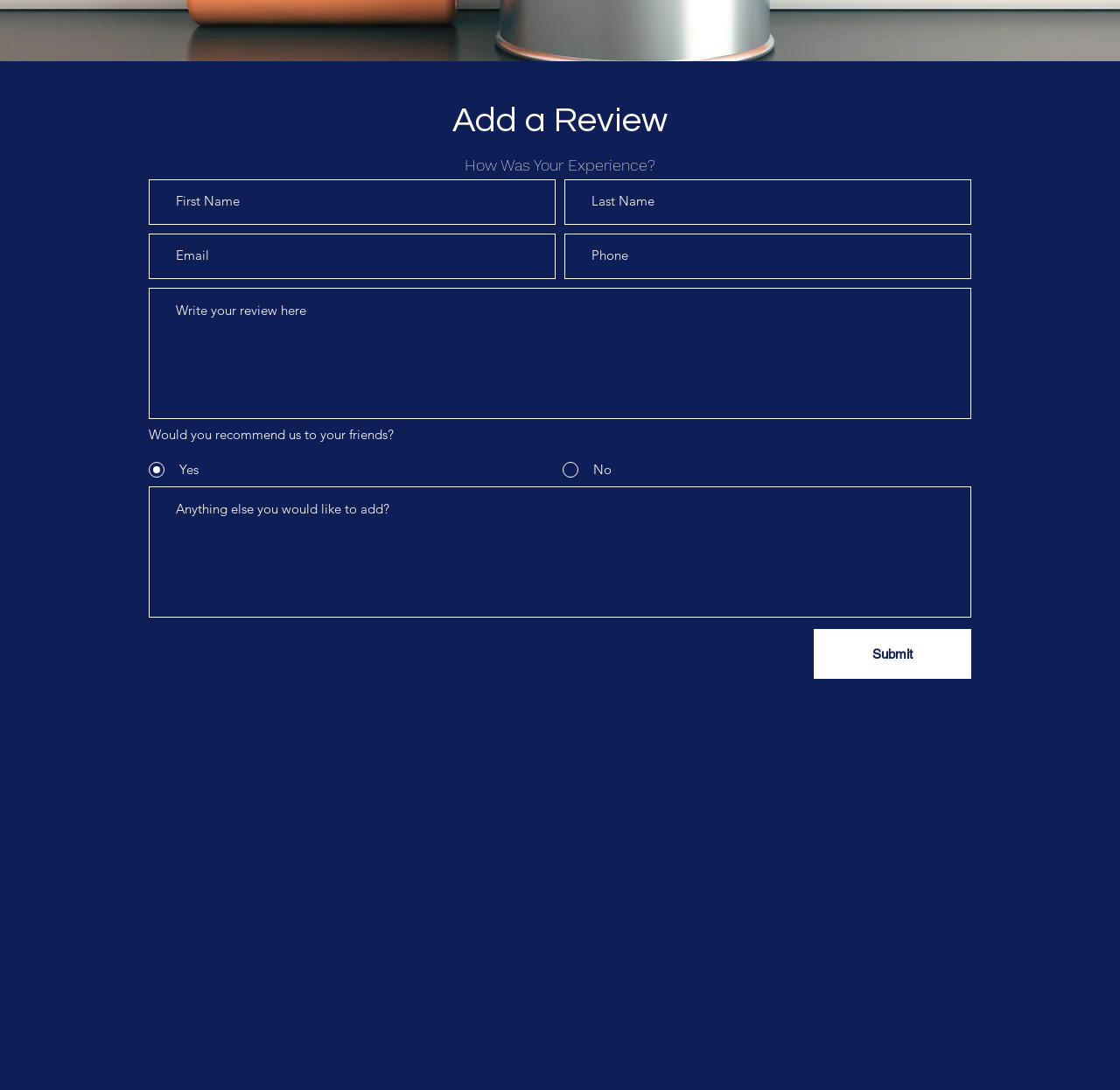Please give a one-word or short phrase response to the following question: 
How many options are available for recommending the service?

Two